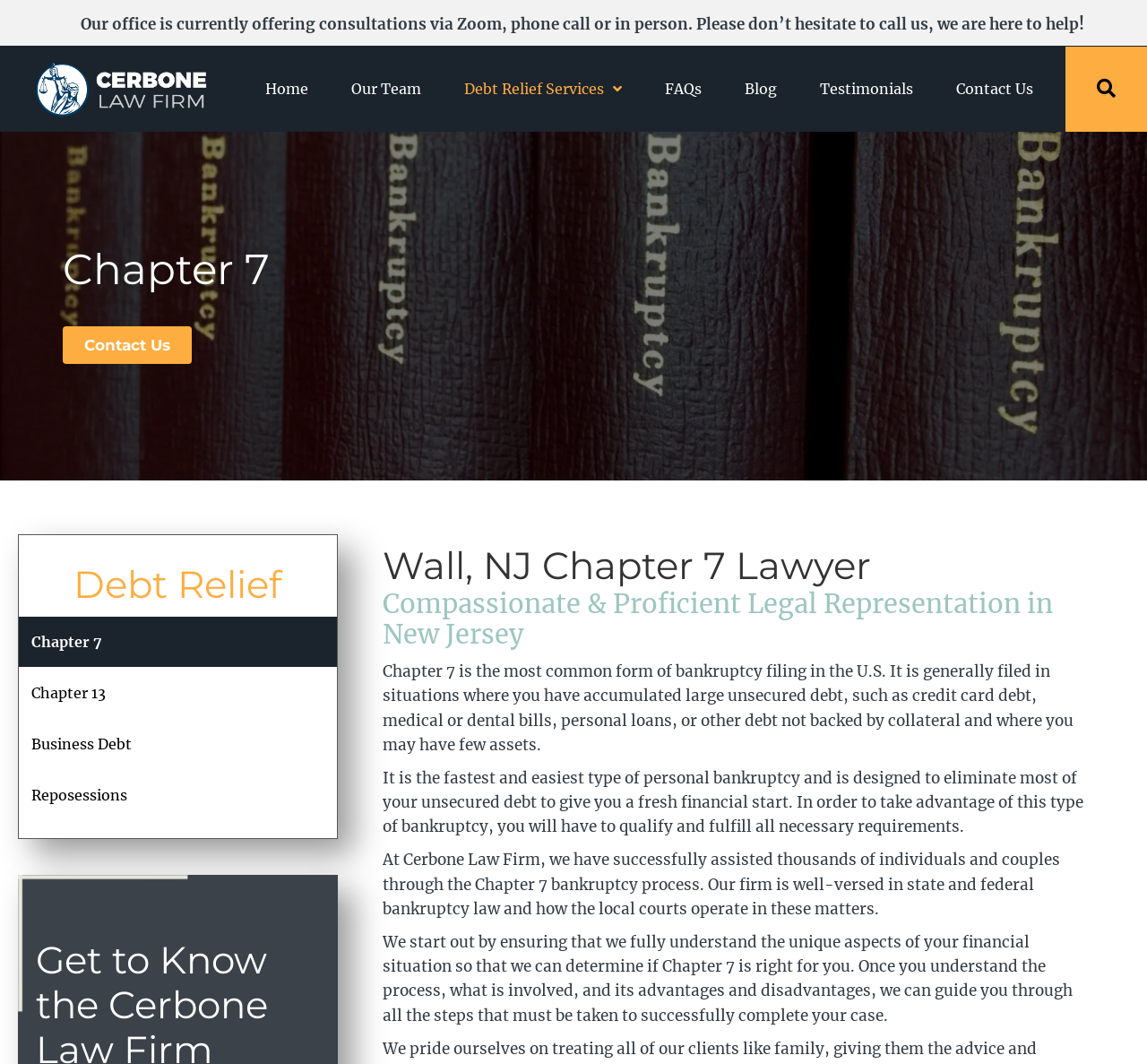What type of bankruptcy is the webpage primarily discussing?
Please provide a single word or phrase answer based on the image.

Chapter 7